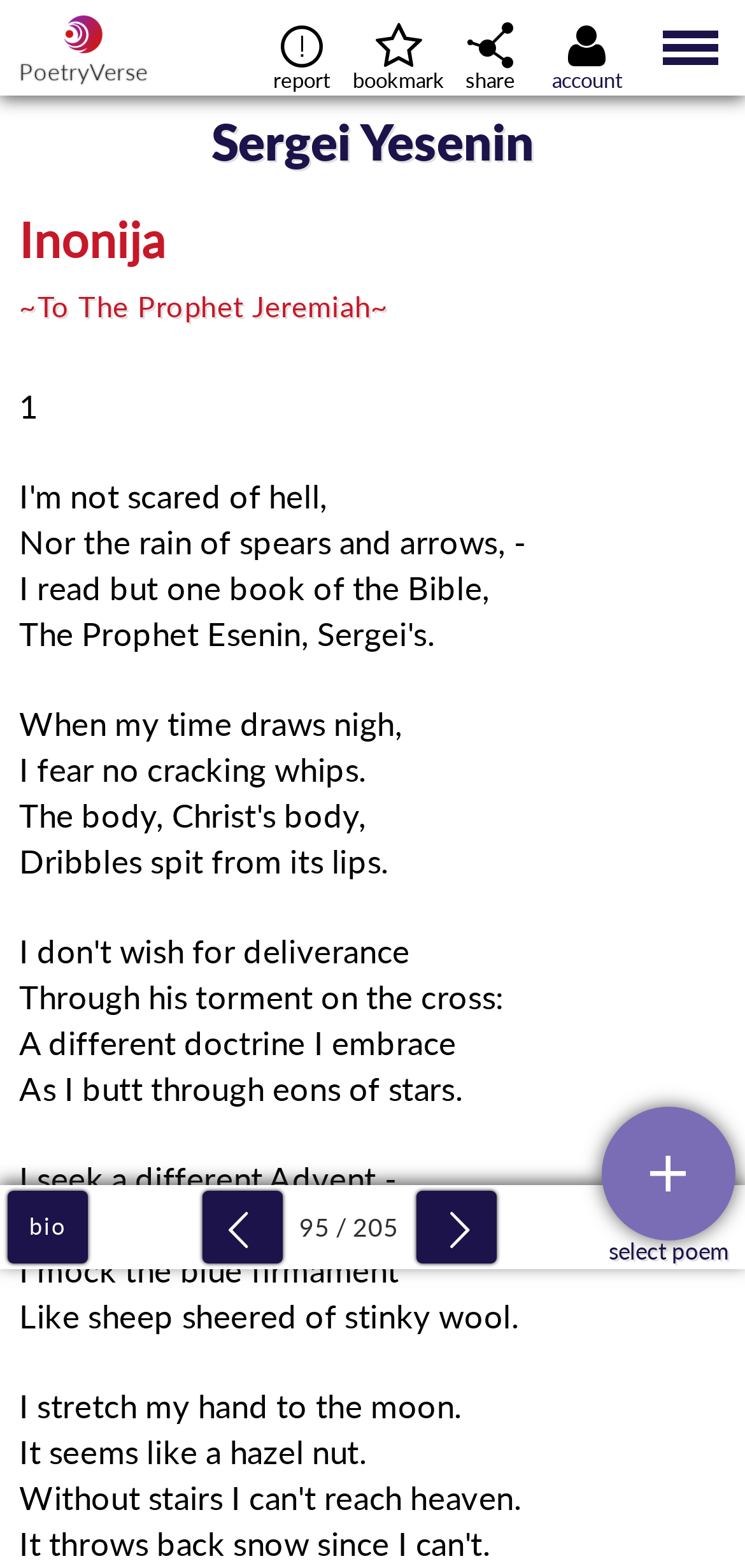What is the purpose of the 'select poem' element? Please answer the question using a single word or phrase based on the image.

Select a poem